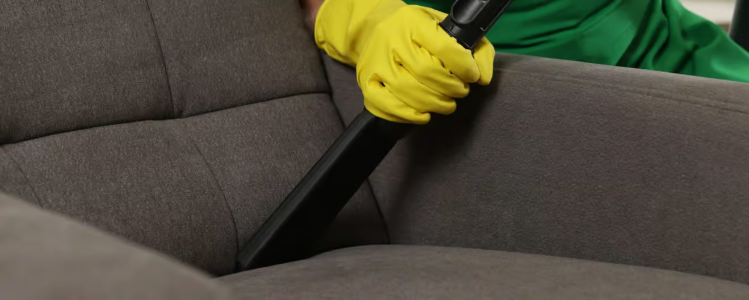Generate an elaborate caption for the given image.

The image depicts a close-up of a person cleaning upholstery, specifically a gray couch. The individual is wearing bright yellow rubber gloves, indicating that they are probably performing a thorough and careful cleaning process. They are using a vacuum attachment to remove dirt and debris from the crevices of the couch. This visual aligns with the theme of upholstery cleaning services, emphasizing the importance of maintaining clean and well-cared-for furniture. The context suggests a professional cleaning approach, likely related to services offered by Norm's Carpet Cleaning in Elgin, IL, where residents can seek expertise in restoring the appearance of their furnishings.